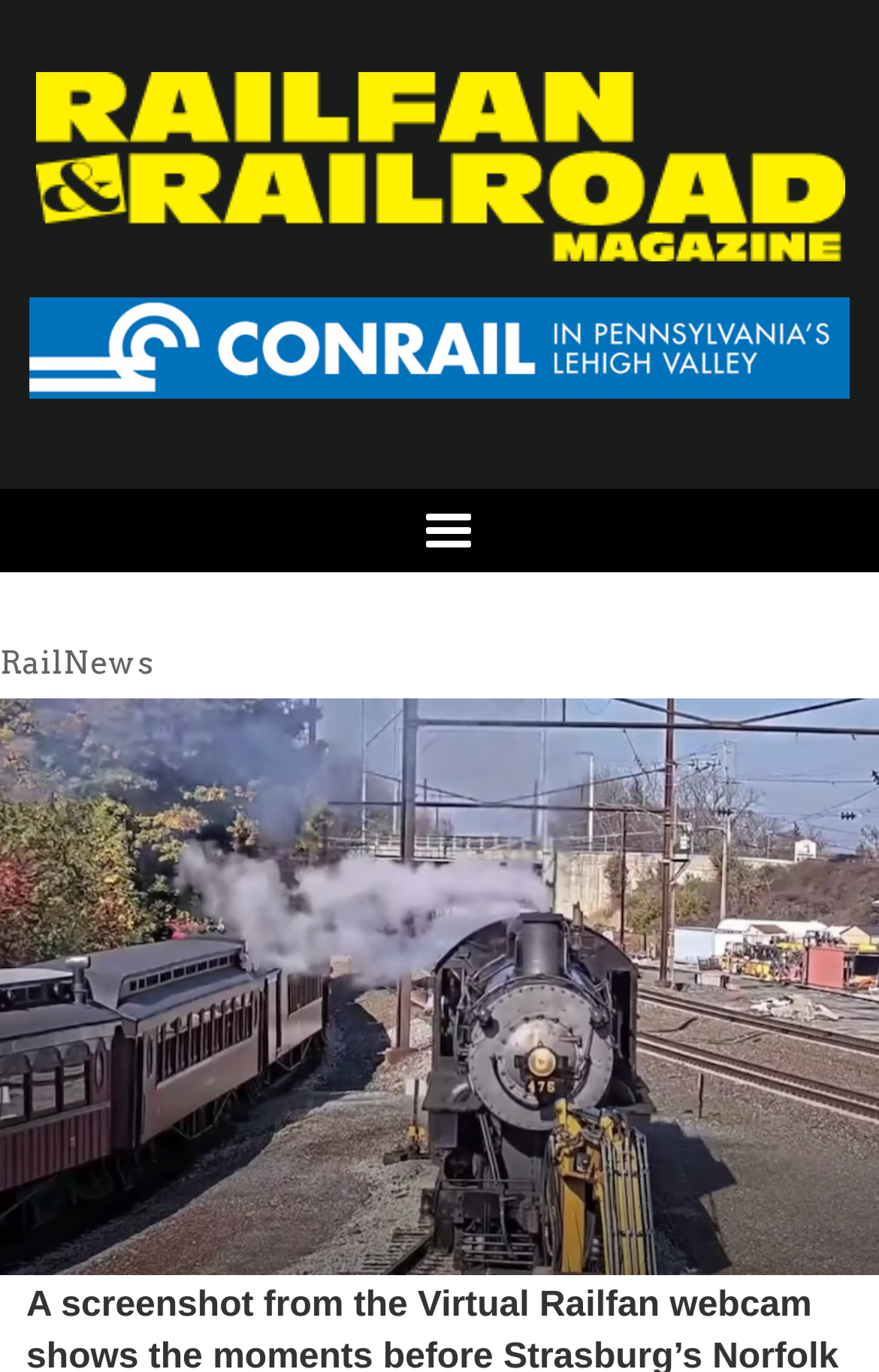Provide a one-word or short-phrase response to the question:
How many images are on the webpage?

3